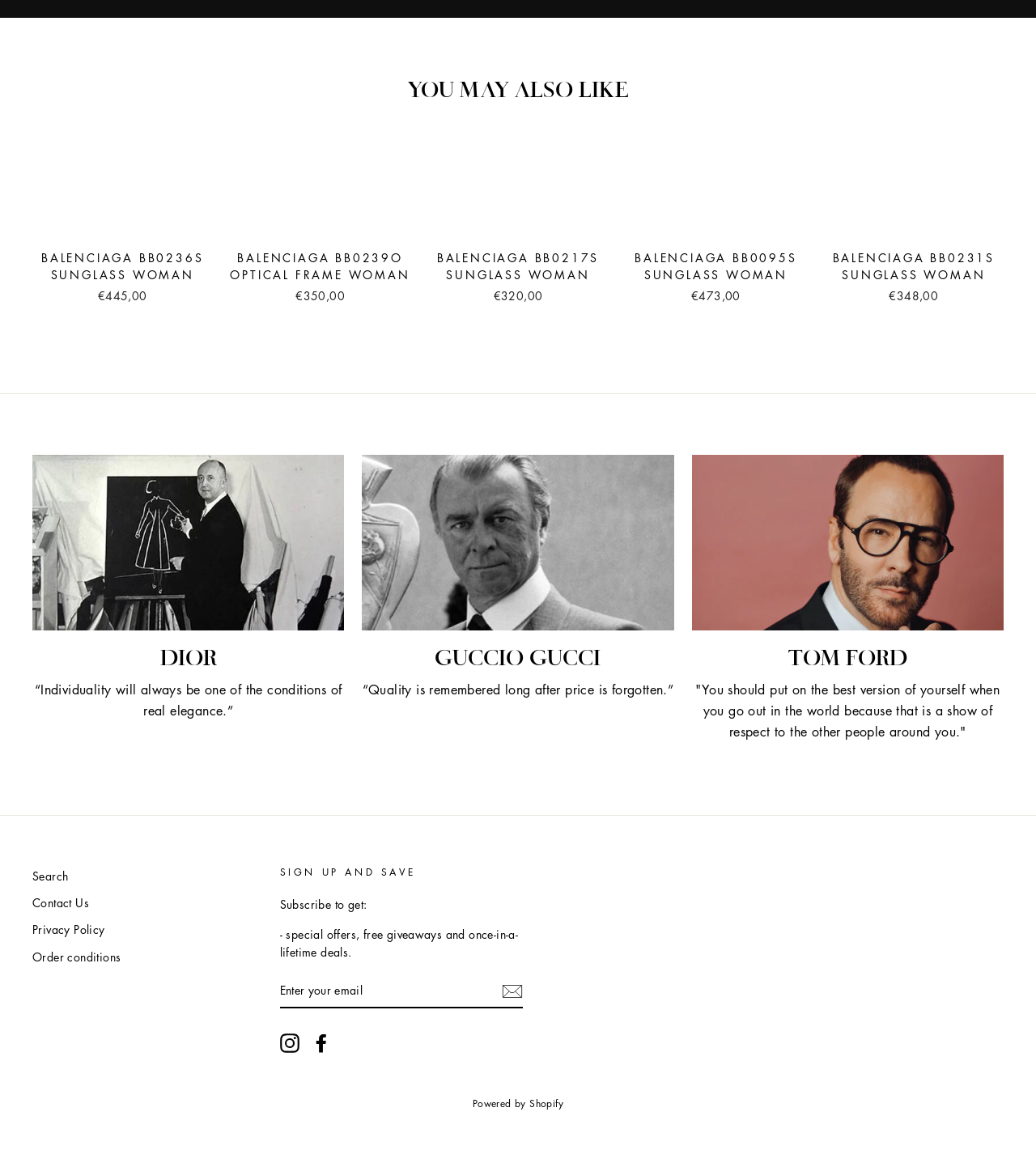Predict the bounding box coordinates of the area that should be clicked to accomplish the following instruction: "Search for products". The bounding box coordinates should consist of four float numbers between 0 and 1, i.e., [left, top, right, bottom].

[0.031, 0.752, 0.066, 0.773]